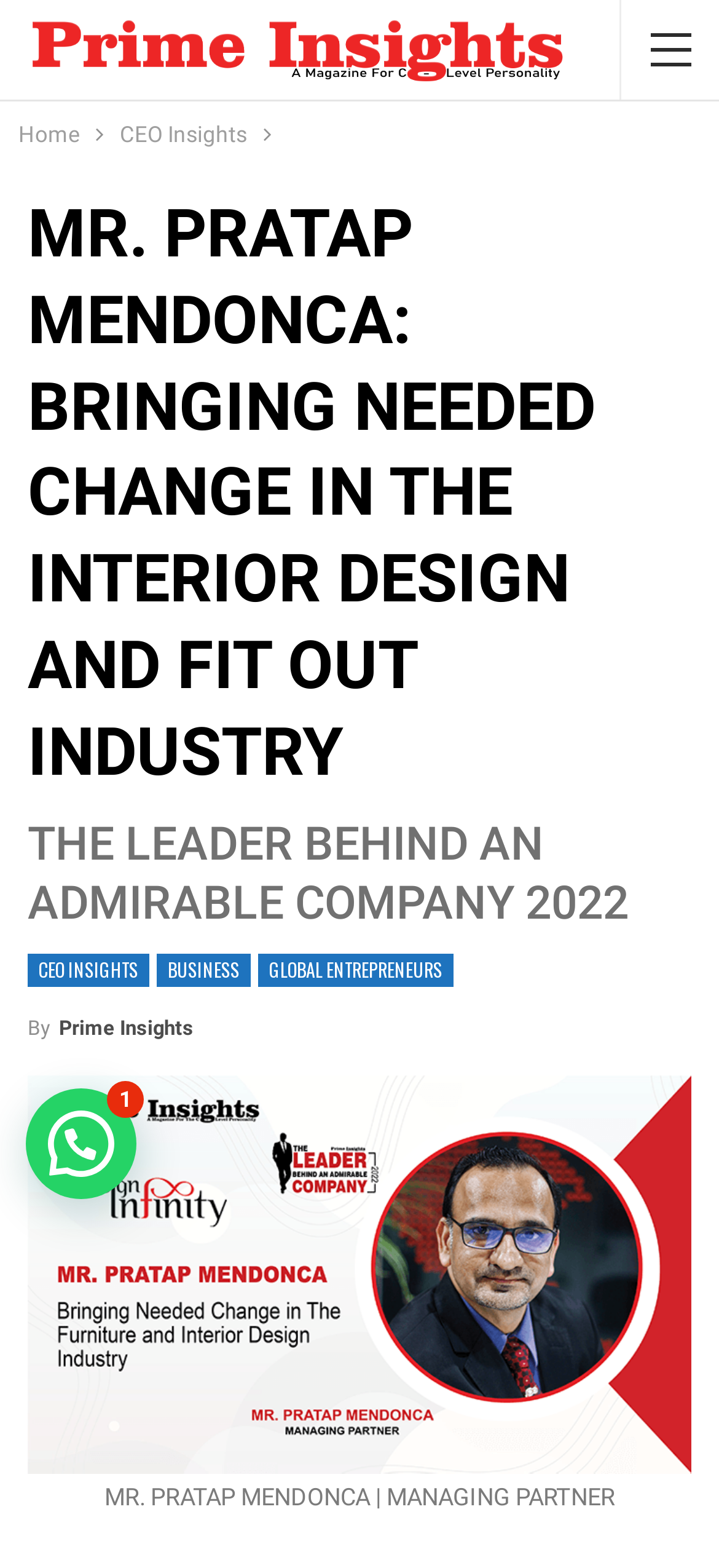Consider the image and give a detailed and elaborate answer to the question: 
What is the location of the company mentioned on this webpage?

I determined the answer by analyzing the meta description, which mentions that Design Infinity LLC operates out of Dubai, United Arab Emirates. This information is not directly visible on the webpage, but it provides context about the company's location, leading me to conclude that the answer is 'Dubai, United Arab Emirates'.